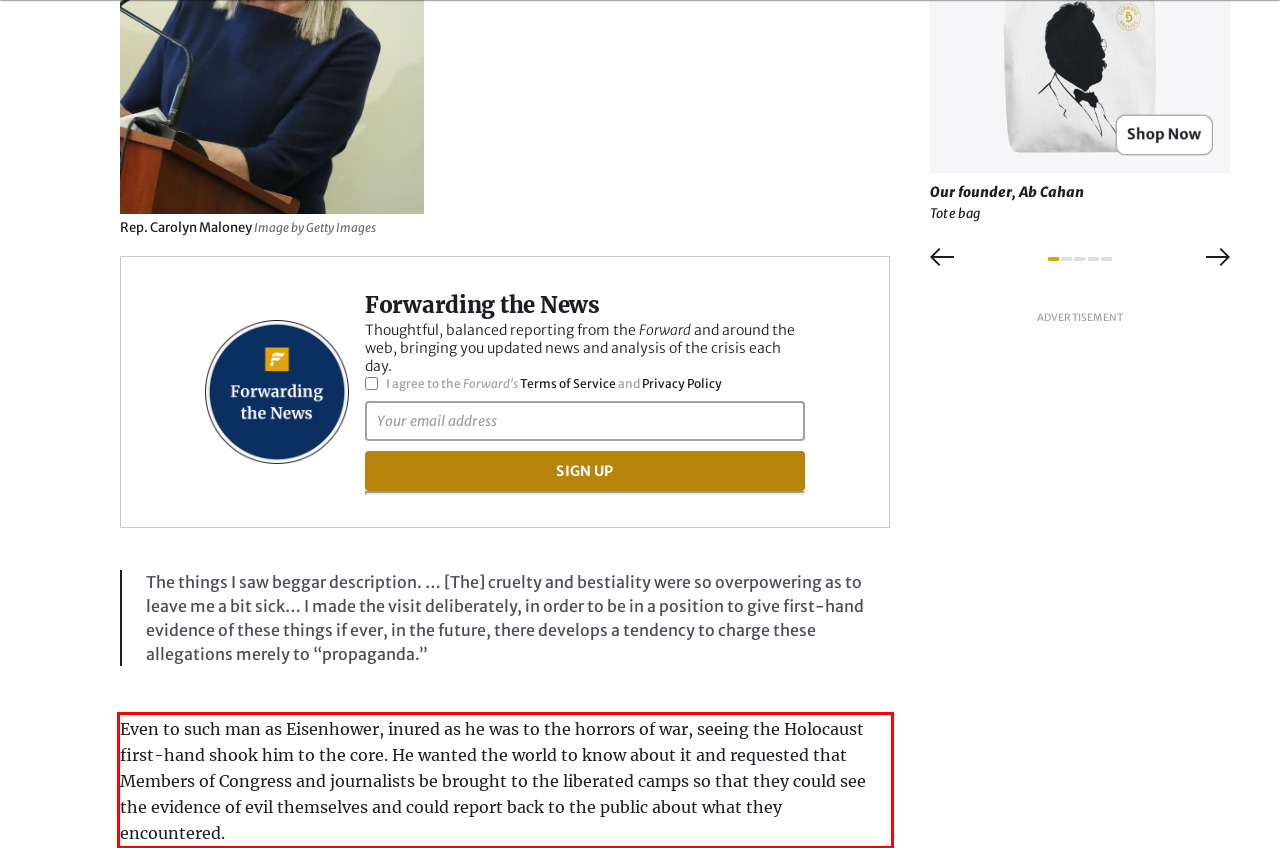You are provided with a screenshot of a webpage that includes a red bounding box. Extract and generate the text content found within the red bounding box.

Even to such man as Eisenhower, inured as he was to the horrors of war, seeing the Holocaust first-hand shook him to the core. He wanted the world to know about it and requested that Members of Congress and journalists be brought to the liberated camps so that they could see the evidence of evil themselves and could report back to the public about what they encountered.